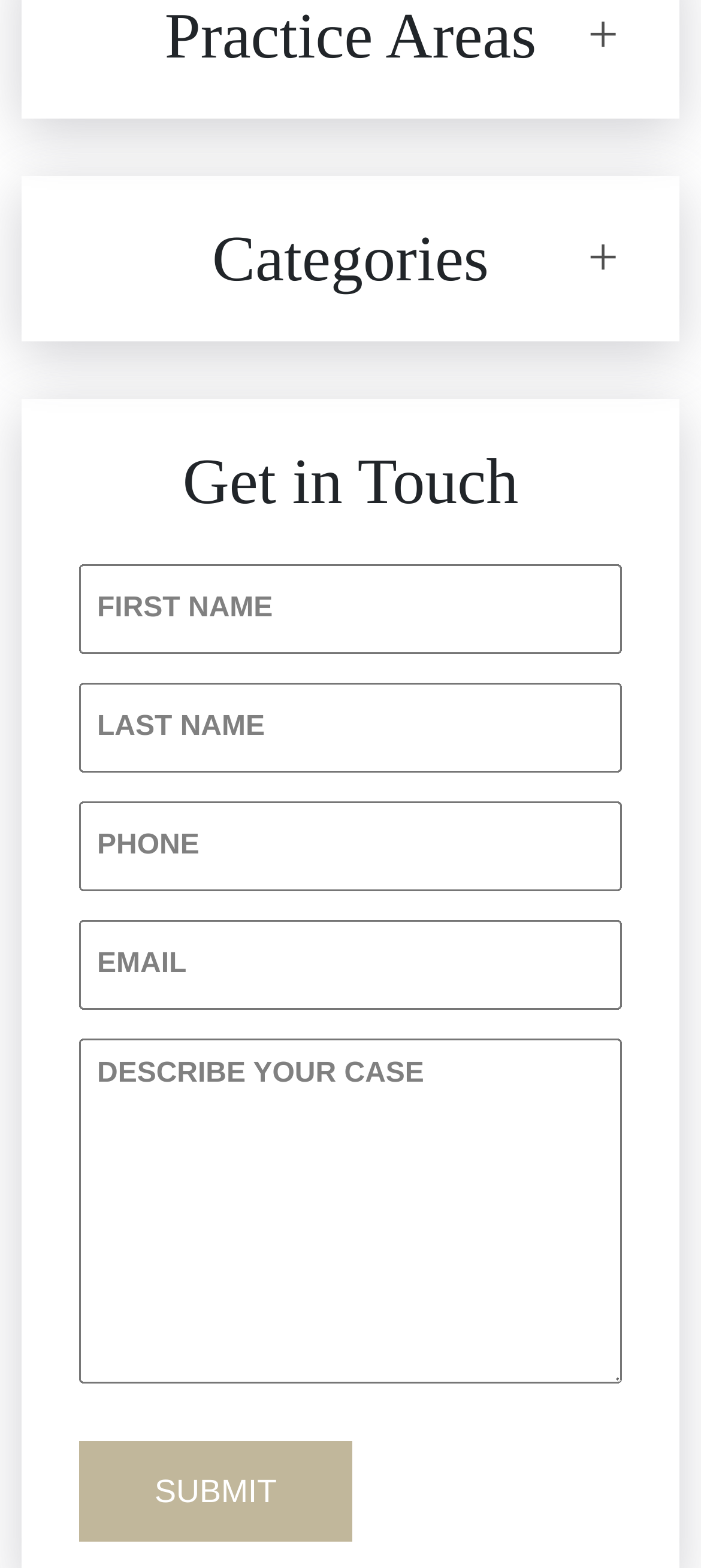What type of cases does the organization handle?
Using the image, give a concise answer in the form of a single word or short phrase.

Personal Injury, Medical Malpractice, etc.